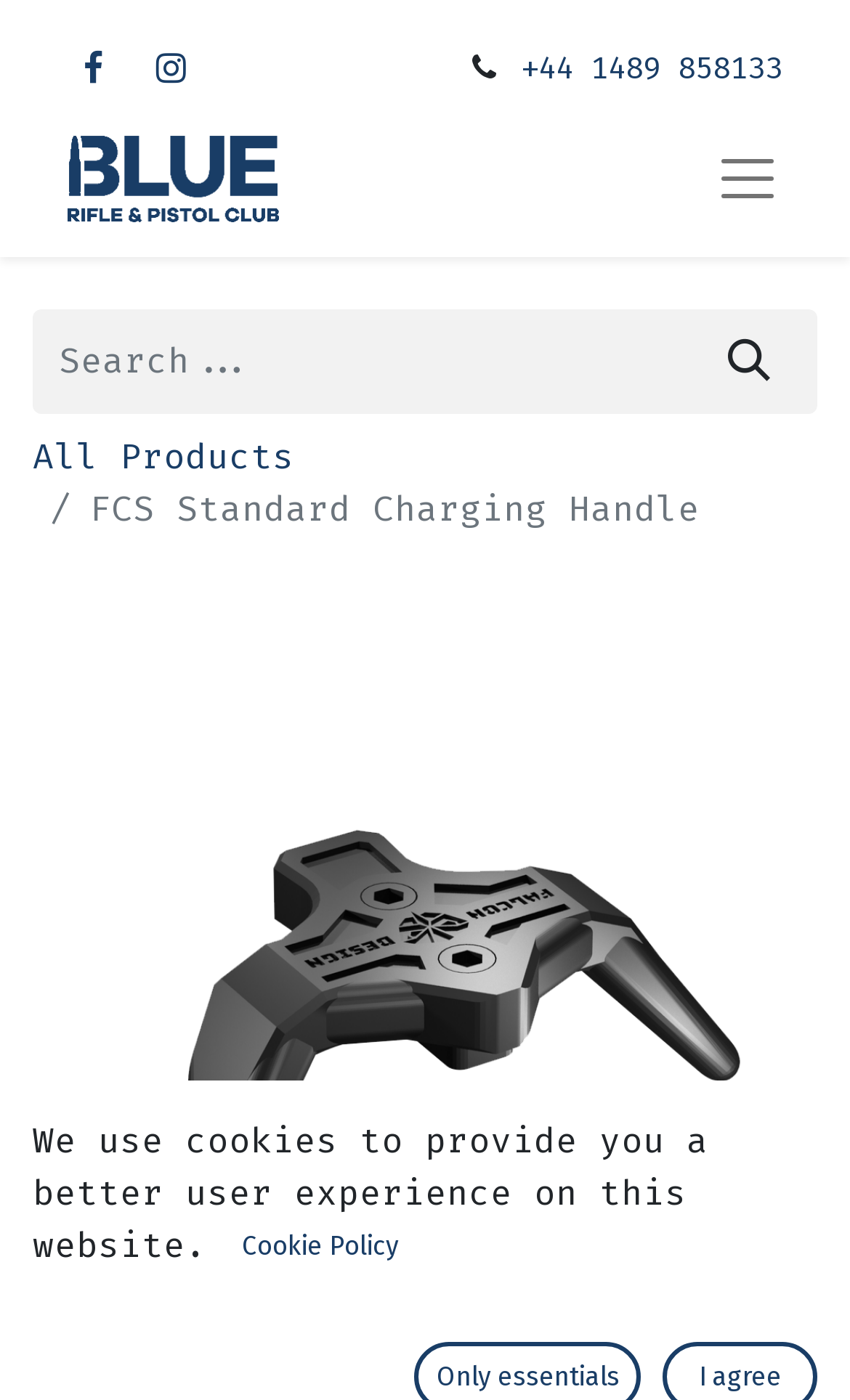Observe the image and answer the following question in detail: What is the logo of this website?

The logo of this website is BRPC, which can be found at the top left corner of the webpage, inside a link element with a bounding box of [0.079, 0.097, 0.329, 0.159].